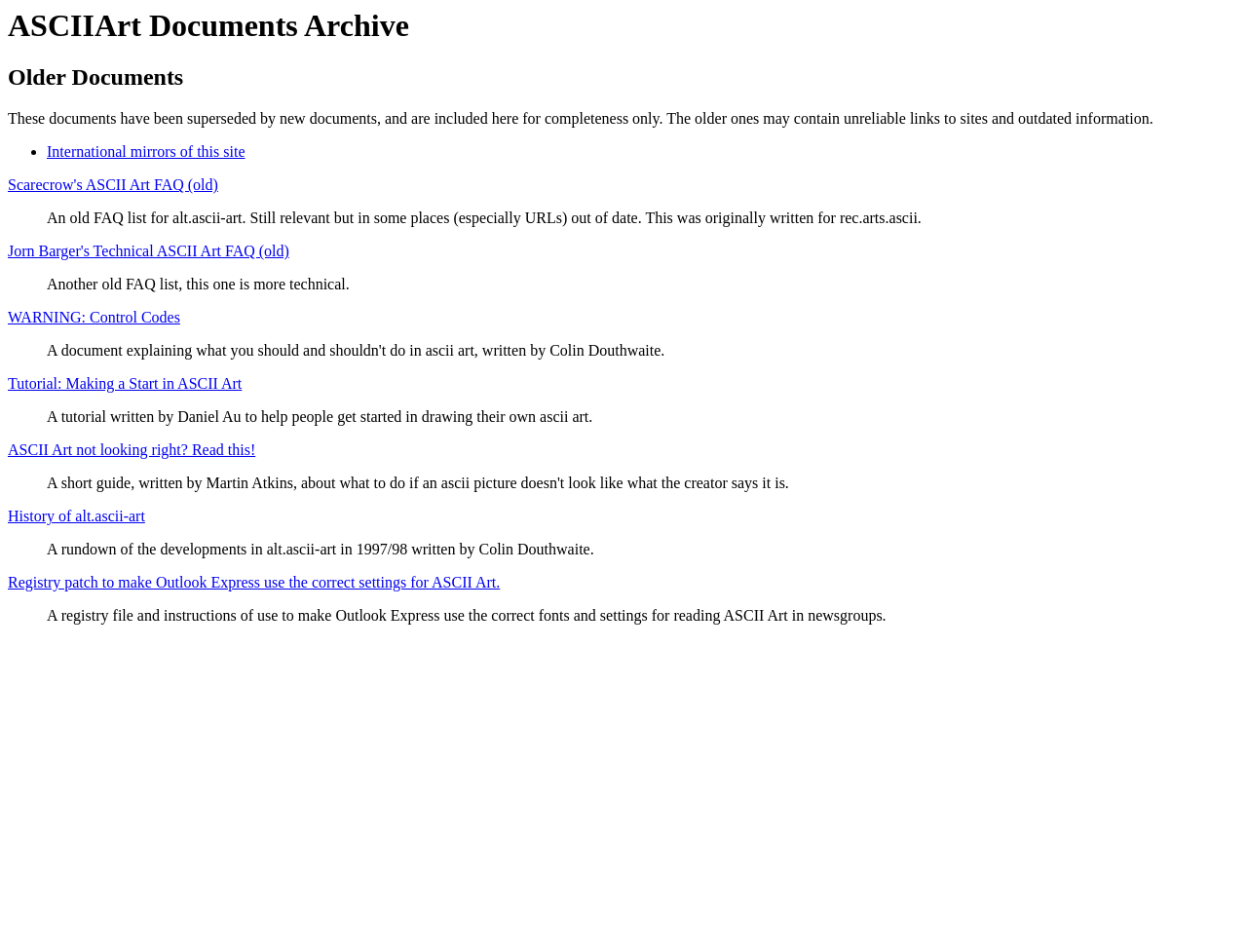Identify the coordinates of the bounding box for the element that must be clicked to accomplish the instruction: "Check Jorn Barger's Technical ASCII Art FAQ".

[0.006, 0.255, 0.232, 0.273]